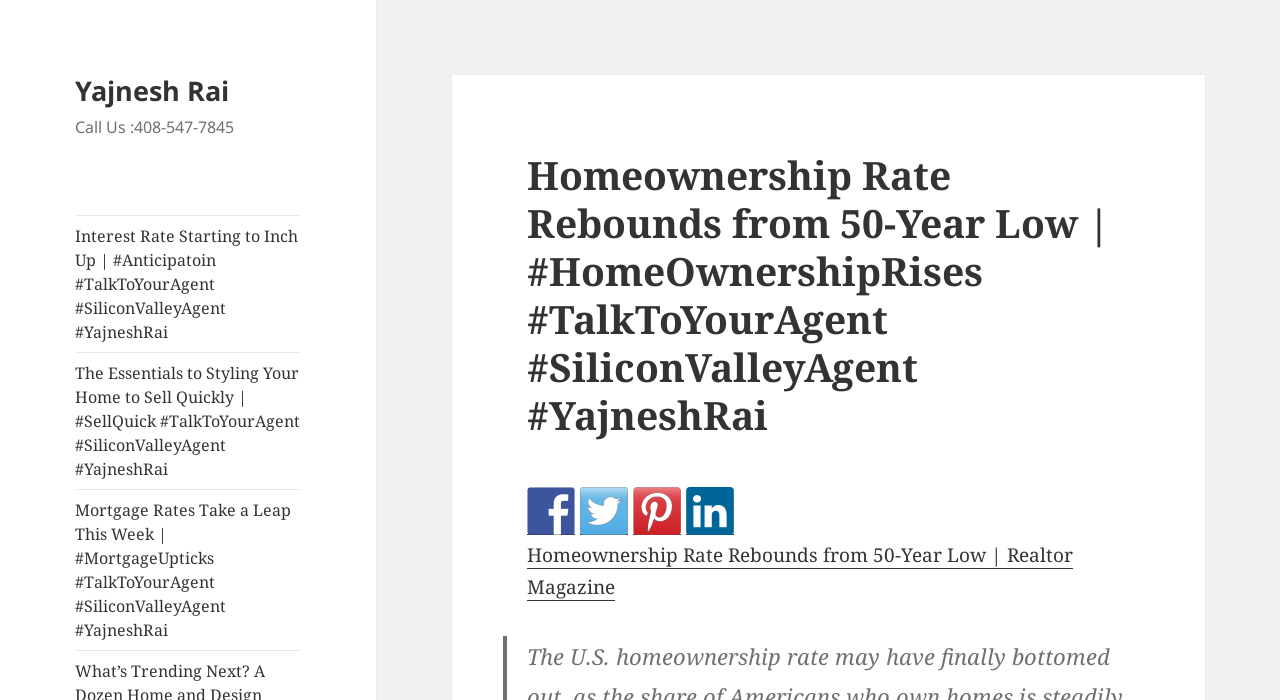Kindly provide the bounding box coordinates of the section you need to click on to fulfill the given instruction: "Visit the Facebook page".

[0.412, 0.695, 0.449, 0.764]